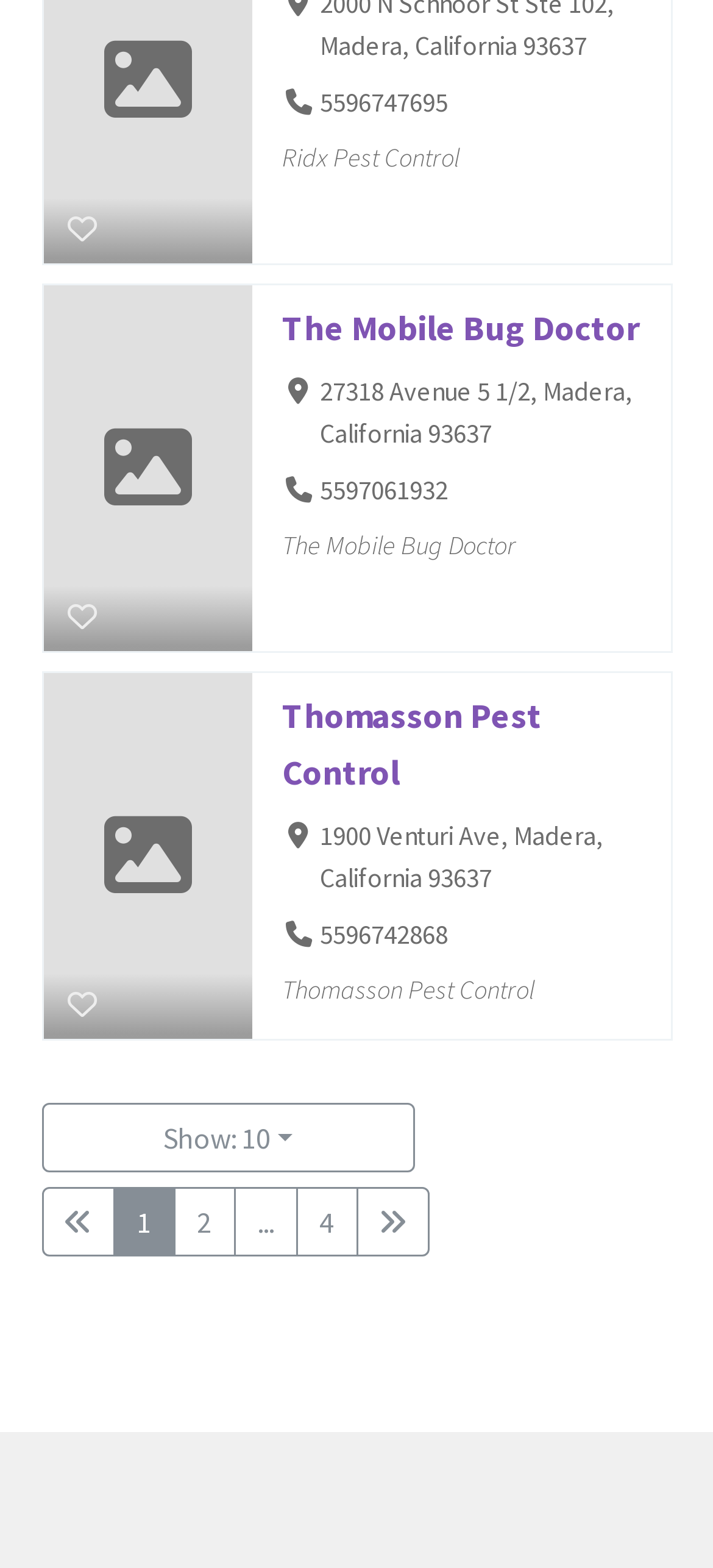Determine the bounding box coordinates for the clickable element to execute this instruction: "Click the first favorite button". Provide the coordinates as four float numbers between 0 and 1, i.e., [left, top, right, bottom].

[0.061, 0.124, 0.168, 0.169]